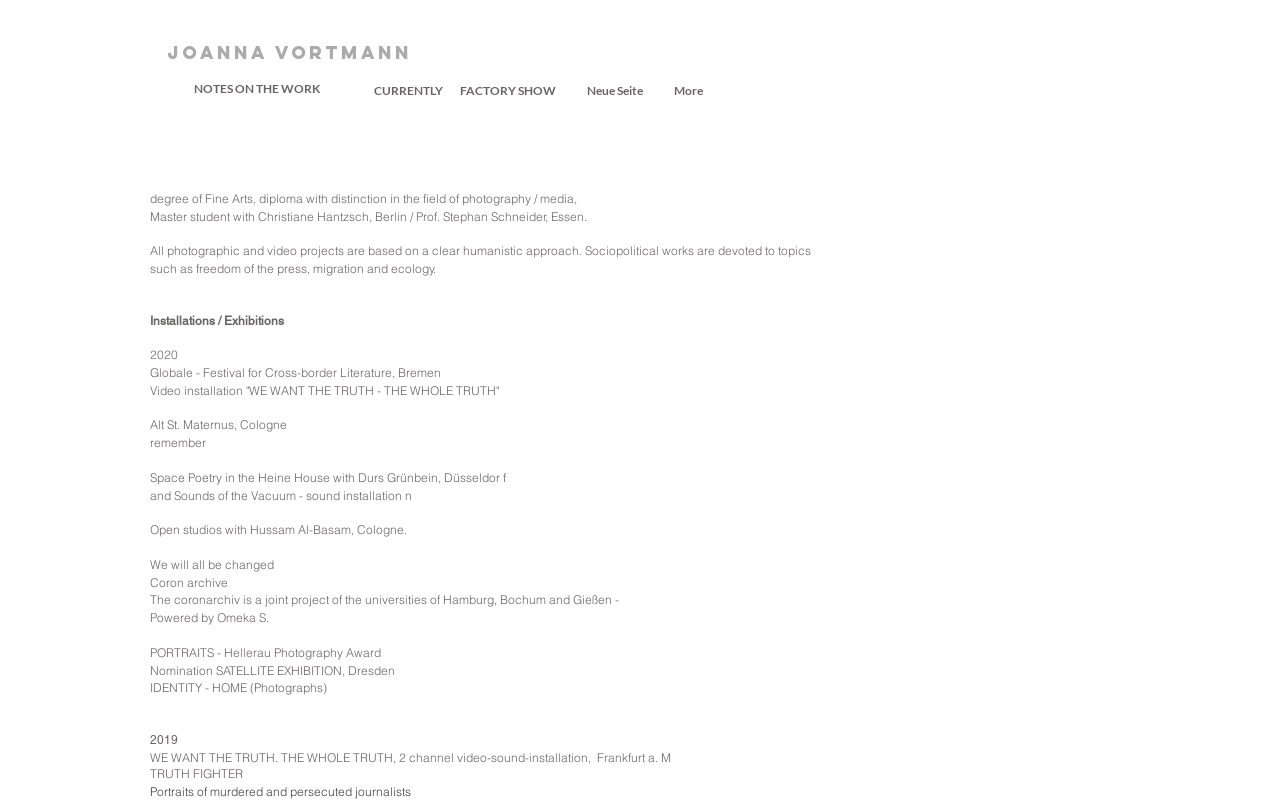Pinpoint the bounding box coordinates of the element to be clicked to execute the instruction: "Click on the link to CURRENTLY".

[0.292, 0.101, 0.346, 0.125]